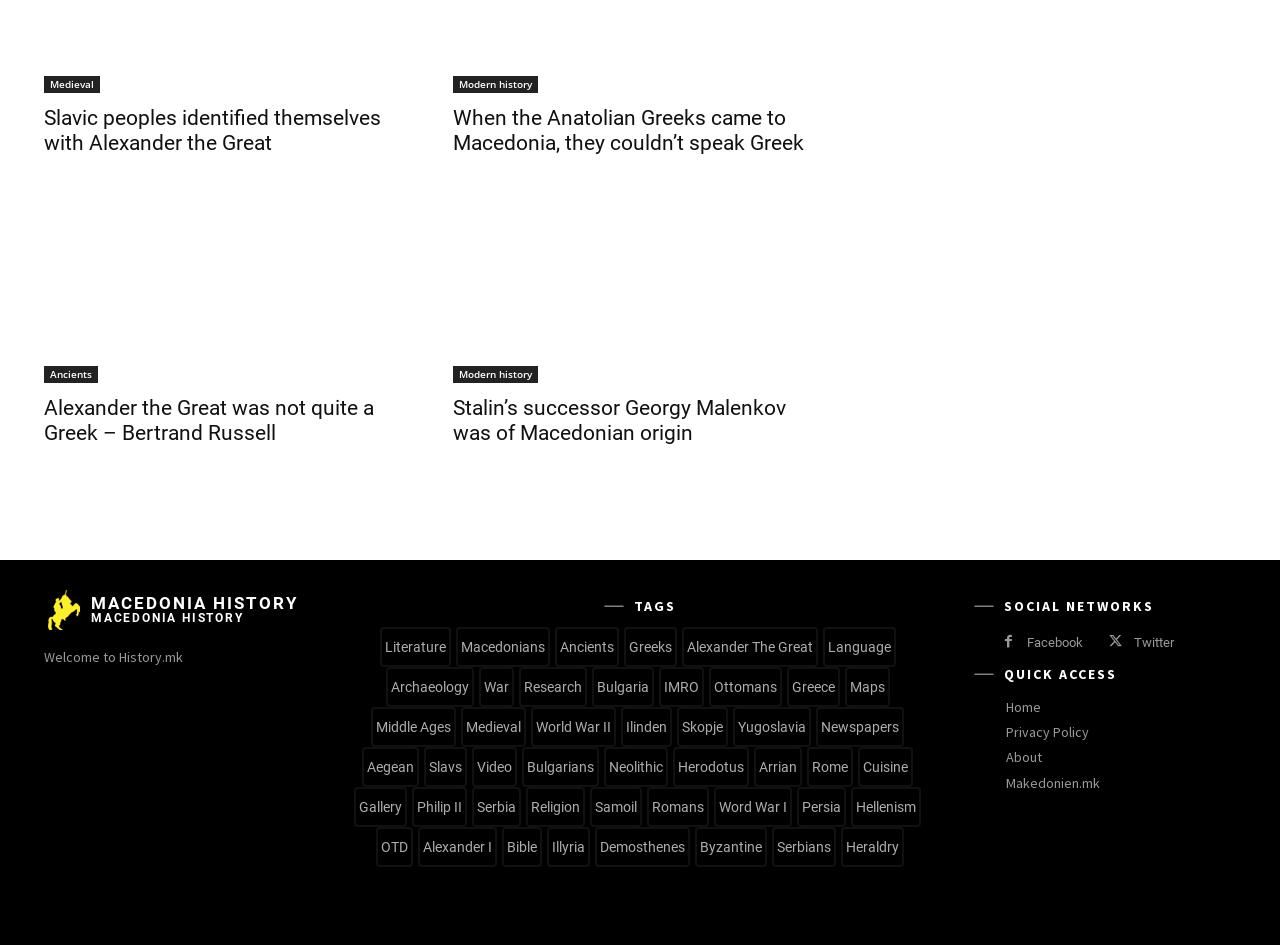Please give the bounding box coordinates of the area that should be clicked to fulfill the following instruction: "Follow the 'Literature' tag". The coordinates should be in the format of four float numbers from 0 to 1, i.e., [left, top, right, bottom].

[0.296, 0.663, 0.352, 0.706]